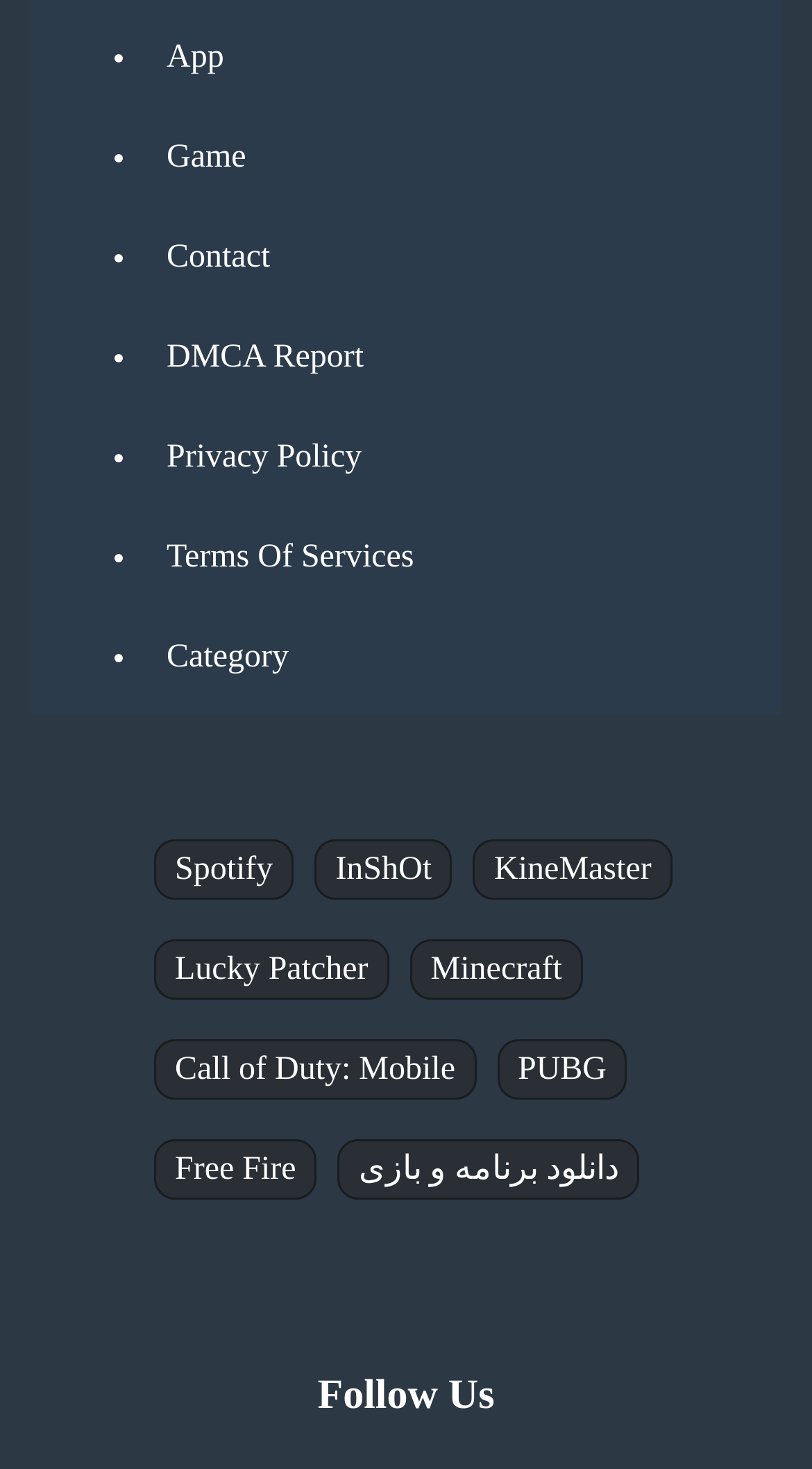Refer to the screenshot and give an in-depth answer to this question: How many game-related links are there?

I searched for links related to games and found 'Minecraft', 'Call of Duty: Mobile', 'PUBG', 'Free Fire', and 'KineMaster', totaling 5 game-related links.